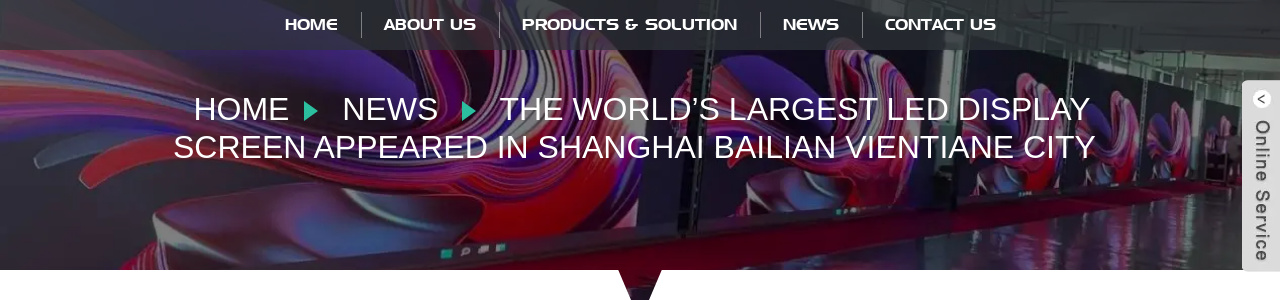Describe every aspect of the image in detail.

This captivating image showcases the world's largest LED display screen, prominently featured in Shanghai's Bailian Vientiane City. Vibrant colors and dynamic designs are beautifully rendered across the expansive screen, which captures the viewer's attention with its impressive scale and advanced display technology. The display is set against a sleek, modern backdrop, emphasizing the innovative nature of this landmark installation. The bold visual elements of the screen highlight the cutting-edge capabilities of LED technology, symbolizing a leap forward in visual experiences and digital advertising. A red carpet-like strip runs along the bottom, adding an element of grandeur to this remarkable technological achievement.